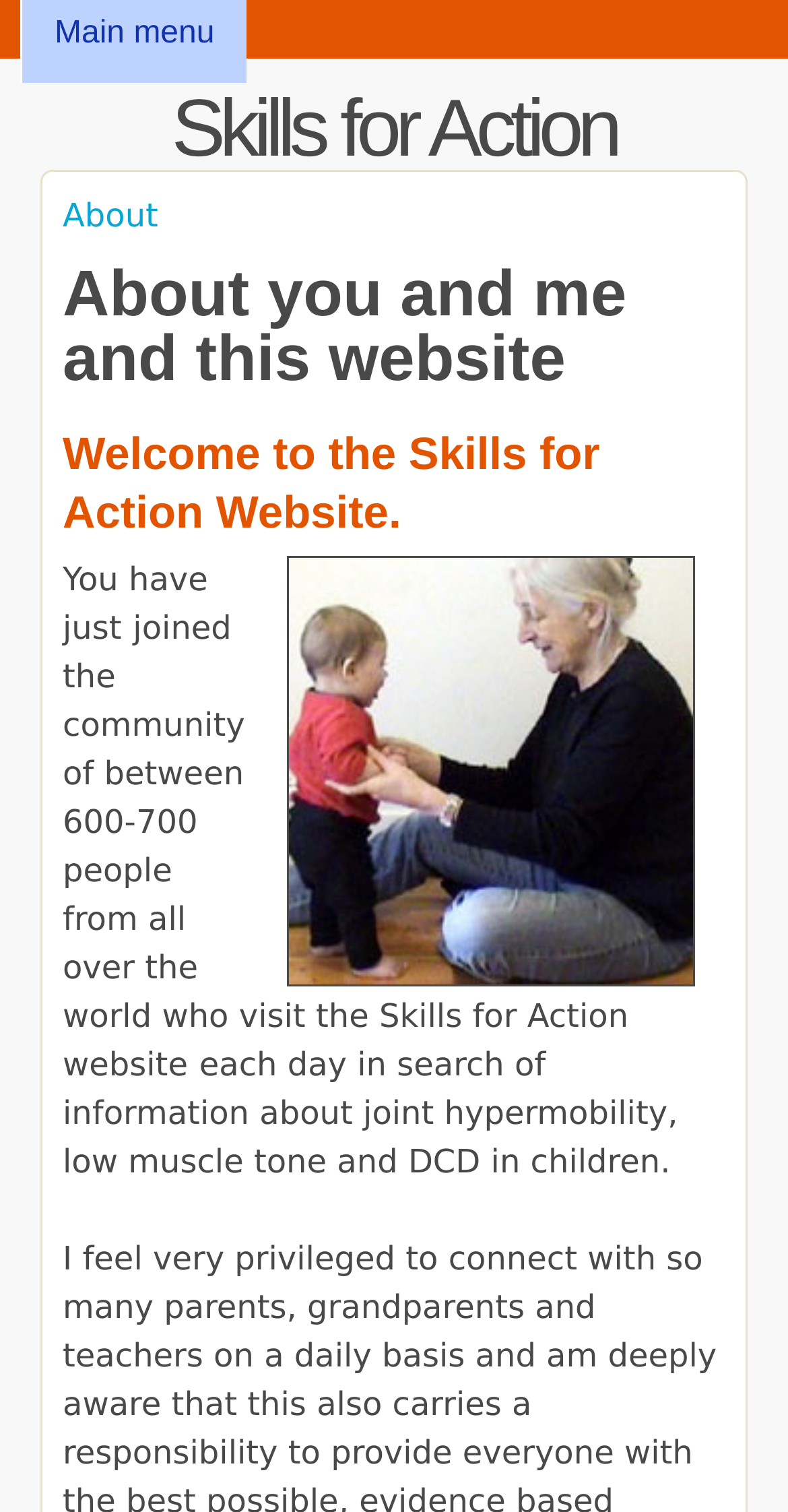How many people visit the website daily?
We need a detailed and meticulous answer to the question.

The number of daily visitors can be found in the StaticText element 'joined the community of between 600-700 people from all over the world who visit the Skills for Action website' which is a child of the HeaderAsNonLandmark element.